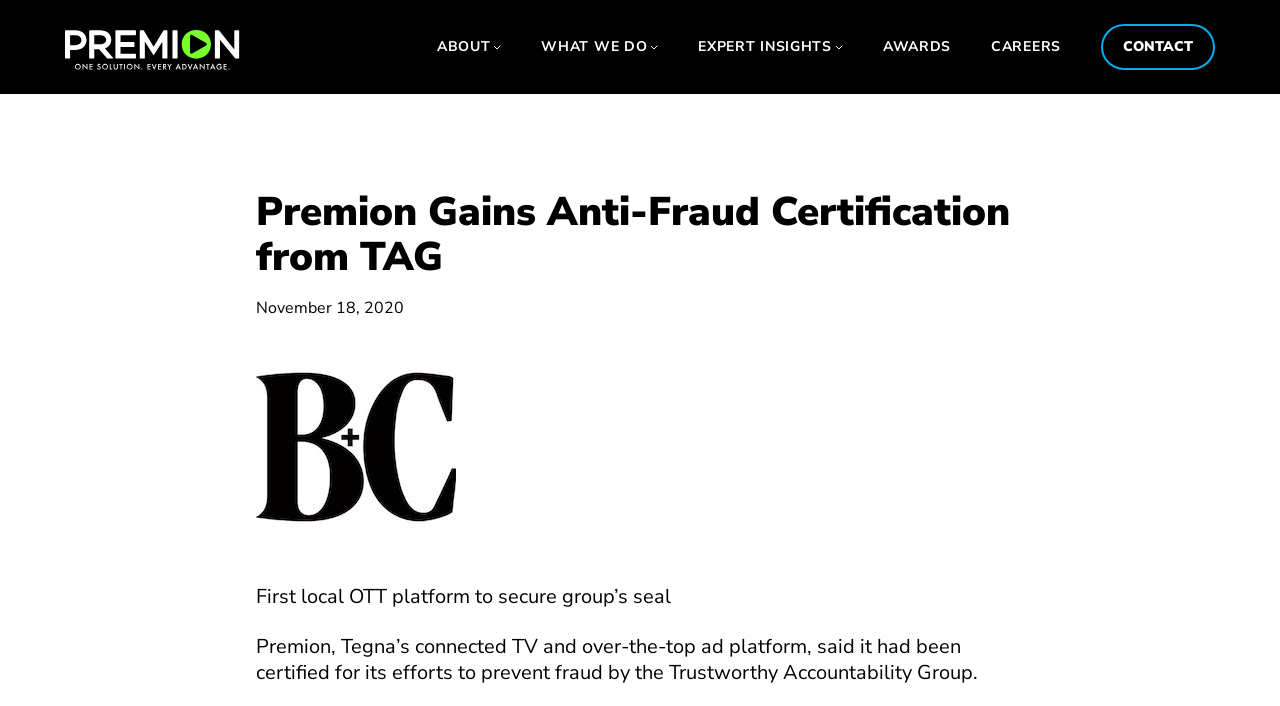What is the purpose of the links at the top?
Use the image to give a comprehensive and detailed response to the question.

The purpose of the links at the top, such as 'ABOUT', 'WHAT WE DO', and 'EXPERT INSIGHTS', is to provide navigation to different sections of the website, allowing users to access more information about Premion.